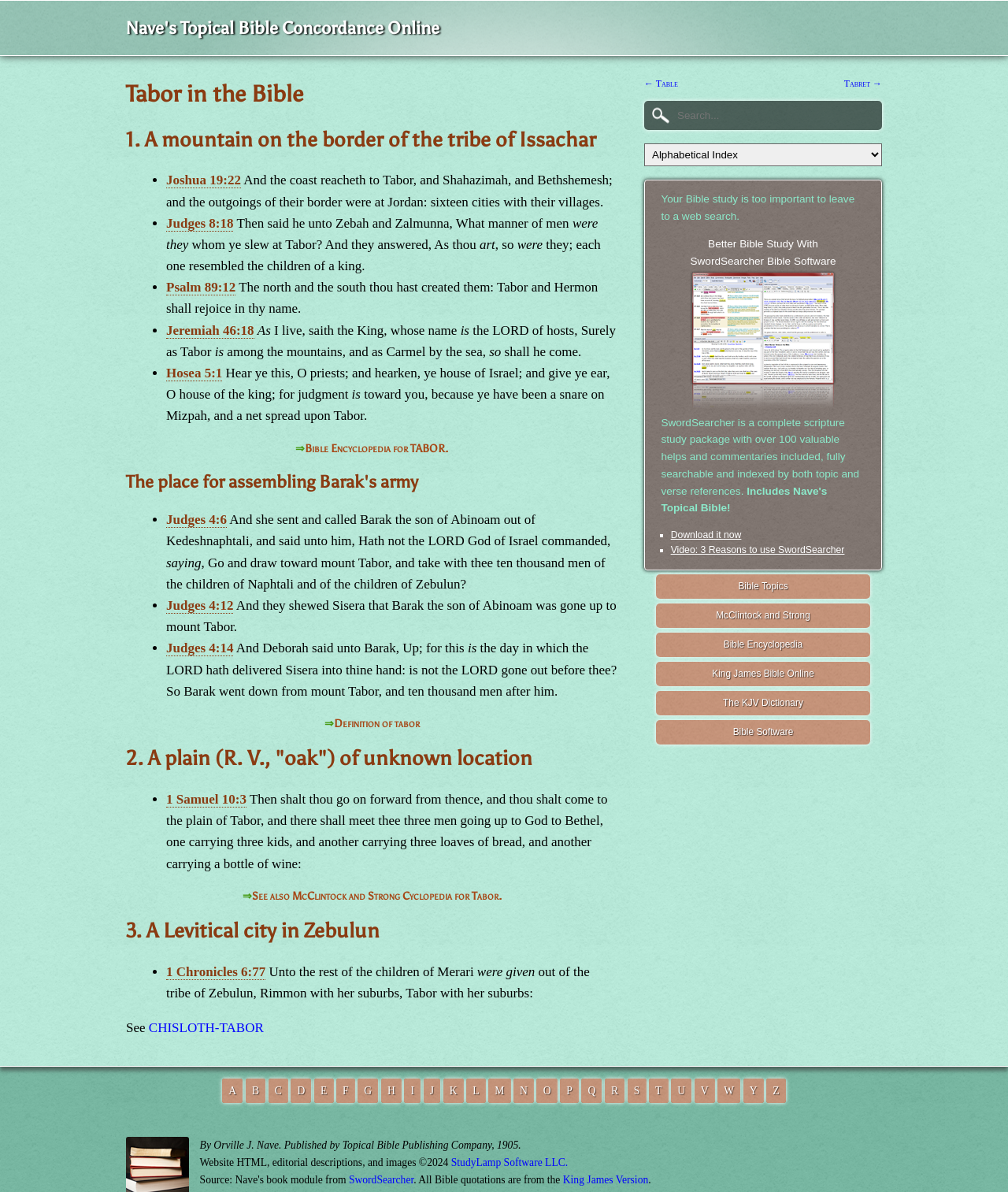Specify the bounding box coordinates of the element's region that should be clicked to achieve the following instruction: "Go to Nave's Topical Bible Concordance Online". The bounding box coordinates consist of four float numbers between 0 and 1, in the format [left, top, right, bottom].

[0.125, 0.015, 0.436, 0.032]